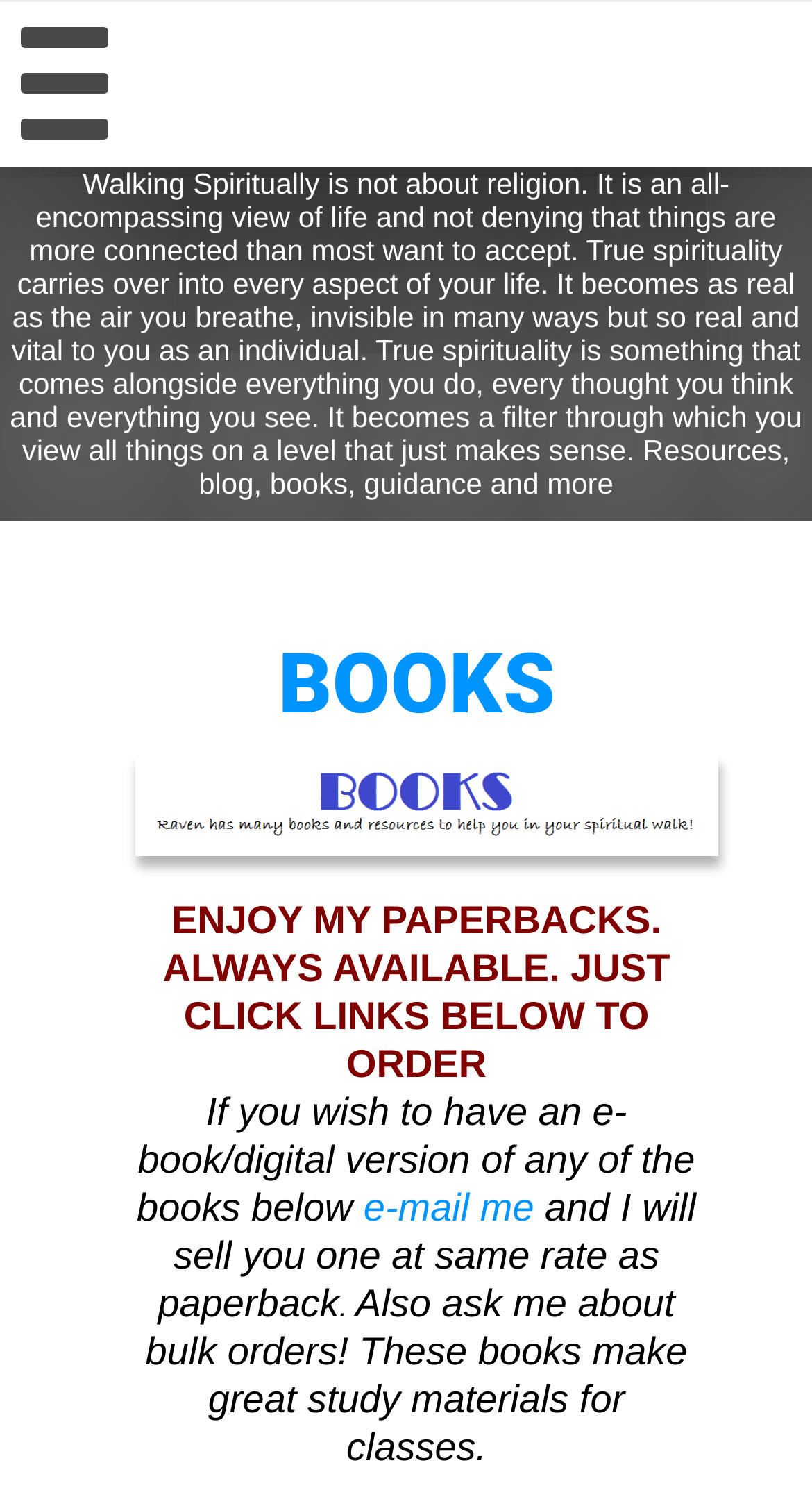Please locate the bounding box coordinates of the element's region that needs to be clicked to follow the instruction: "Click on the 'BOOKS' link". The bounding box coordinates should be provided as four float numbers between 0 and 1, i.e., [left, top, right, bottom].

[0.342, 0.422, 0.683, 0.487]